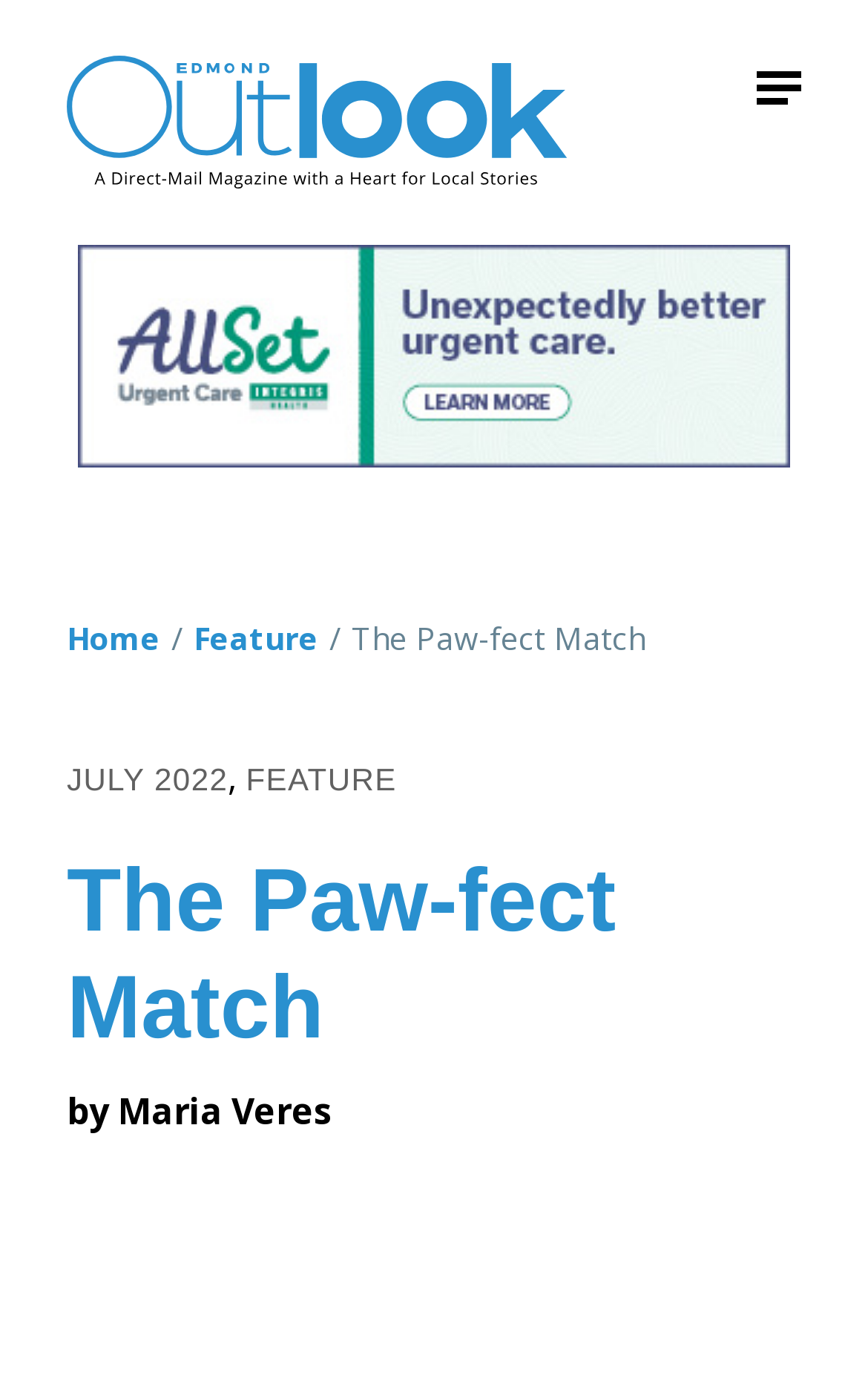Give a full account of the webpage's elements and their arrangement.

The webpage is about a heartwarming story, "The Paw-fect Match", which is a feature article in the Edmond Outlook publication. At the top left of the page, there is a link to the Edmond Outlook website, accompanied by an image of the publication's logo. 

Below the logo, there is an advertisement section that spans across the page, containing an image and a link labeled "Advertisement". 

On the top right side of the page, there is a navigation menu with links to "Home" and "Feature", separated by a forward slash. The title of the article, "The Paw-fect Match", is prominently displayed in the middle of the page, followed by the publication date "JULY 2022" and the category "FEATURE" on the right side.

The main content of the article starts with a heading that repeats the title "The Paw-fect Match", which is followed by the author's name, "Maria Veres", credited with a byline. The article itself is not fully described in the accessibility tree, but it likely tells the story of Teague Niebrugge and his service dog Berlin, as hinted at in the meta description.